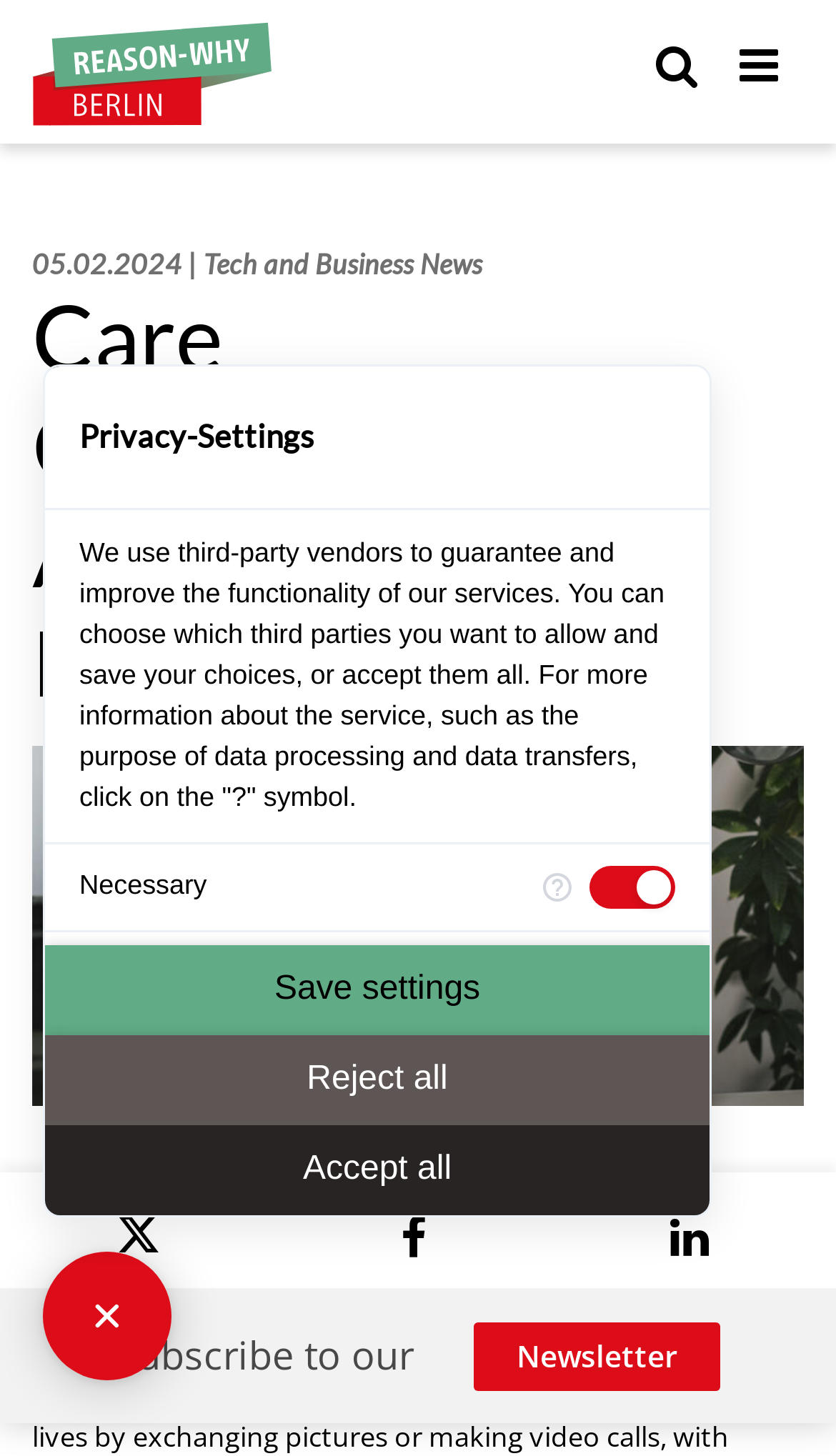Locate the bounding box coordinates of the clickable region to complete the following instruction: "Click the 'Reason Why Brand' link."

[0.038, 0.036, 0.326, 0.061]